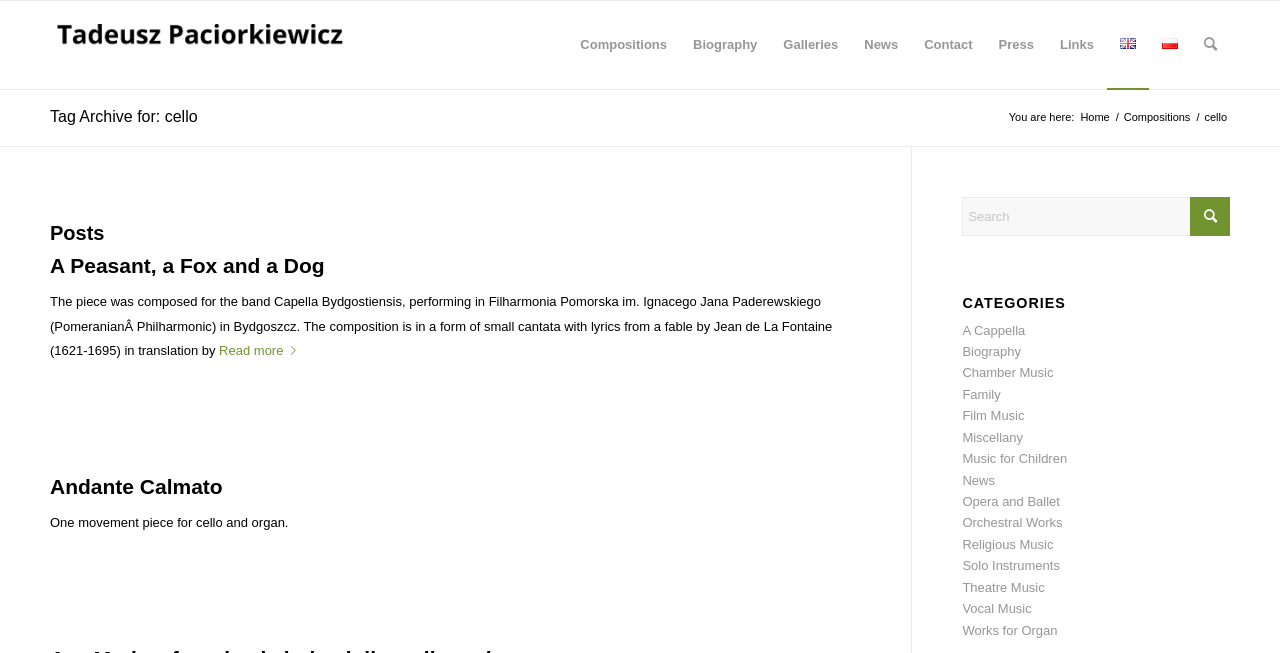Please pinpoint the bounding box coordinates for the region I should click to adhere to this instruction: "Click on the 'Compositions' menu item".

[0.443, 0.002, 0.531, 0.136]